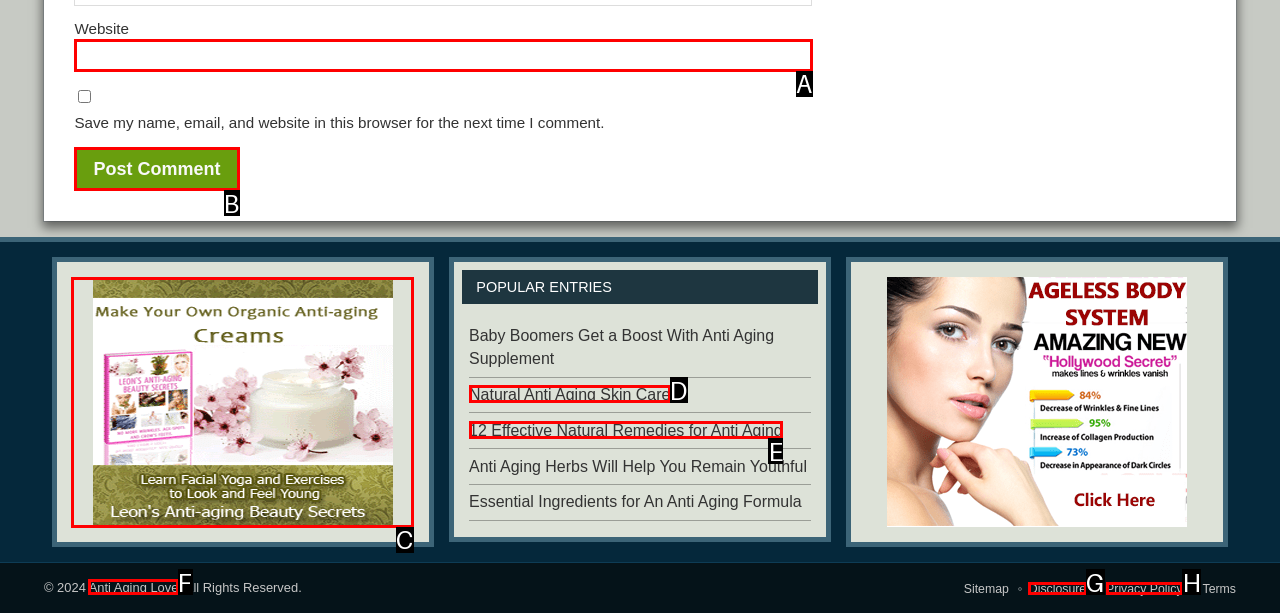Point out the HTML element I should click to achieve the following task: Visit Anti Aging Beauty Secrets Provide the letter of the selected option from the choices.

C